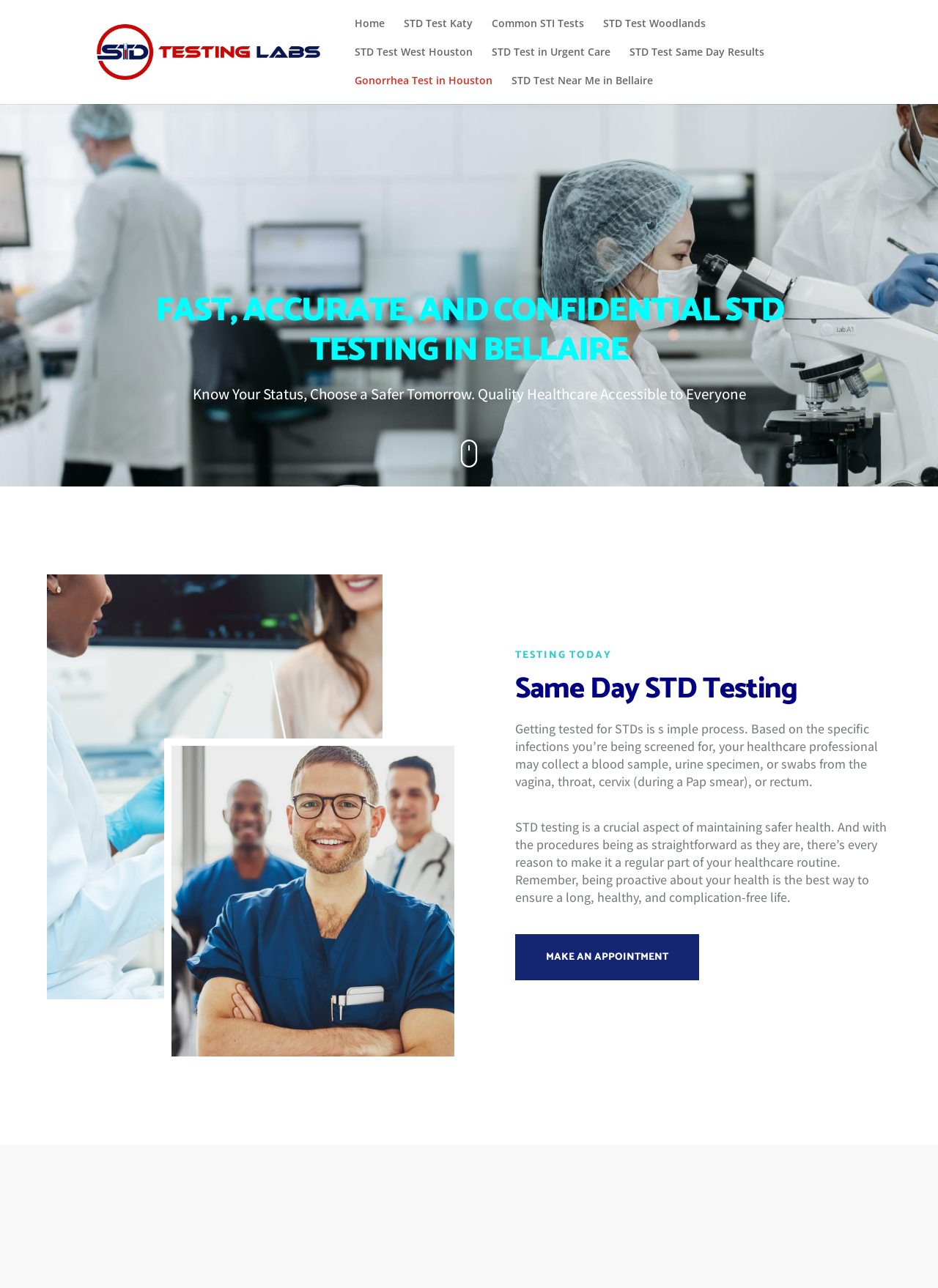Please specify the bounding box coordinates of the region to click in order to perform the following instruction: "Click the 'Home' link".

[0.378, 0.014, 0.41, 0.036]